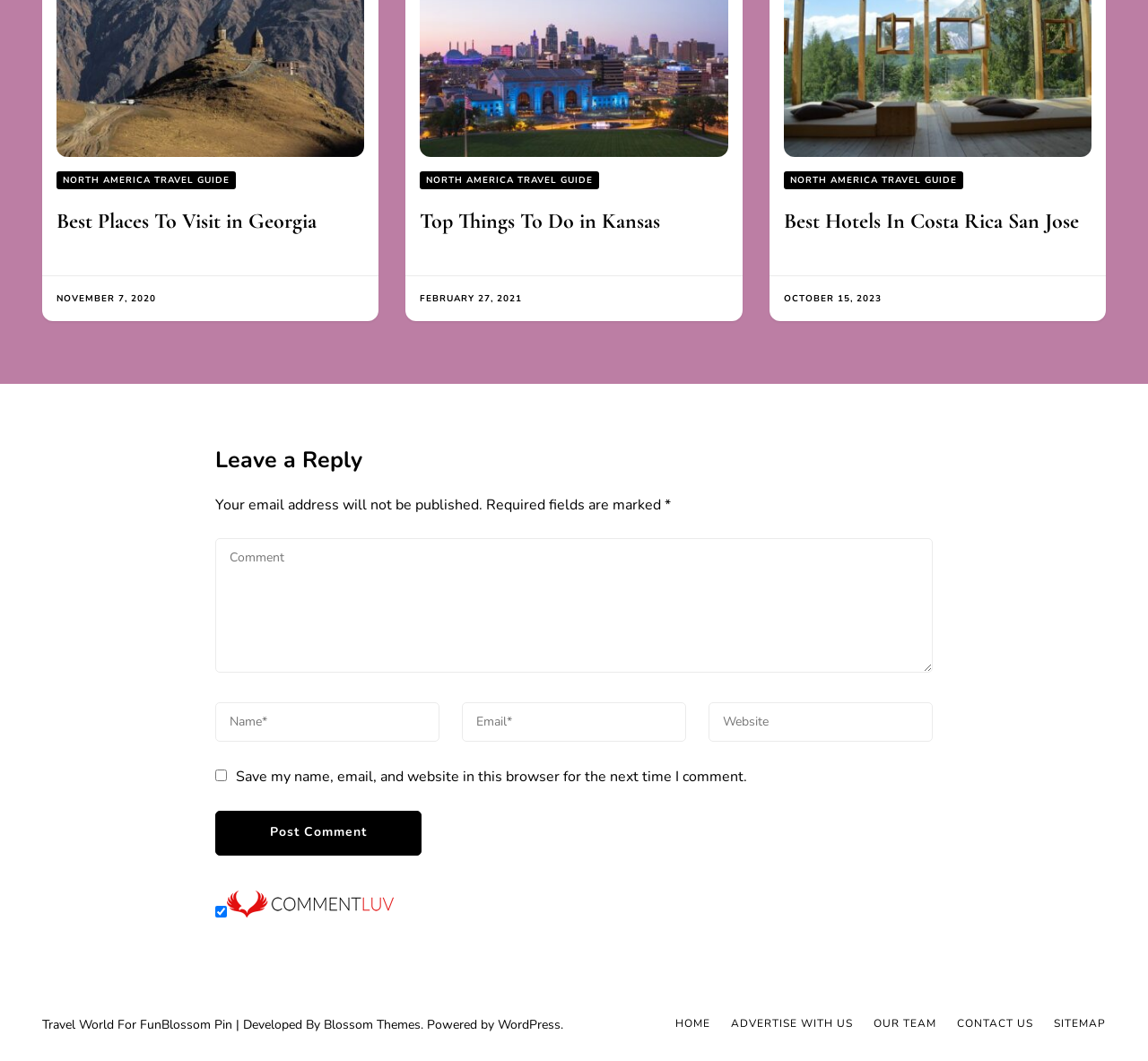Given the element description Advertise with Us, identify the bounding box coordinates for the UI element on the webpage screenshot. The format should be (top-left x, top-left y, bottom-right x, bottom-right y), with values between 0 and 1.

[0.637, 0.958, 0.743, 0.971]